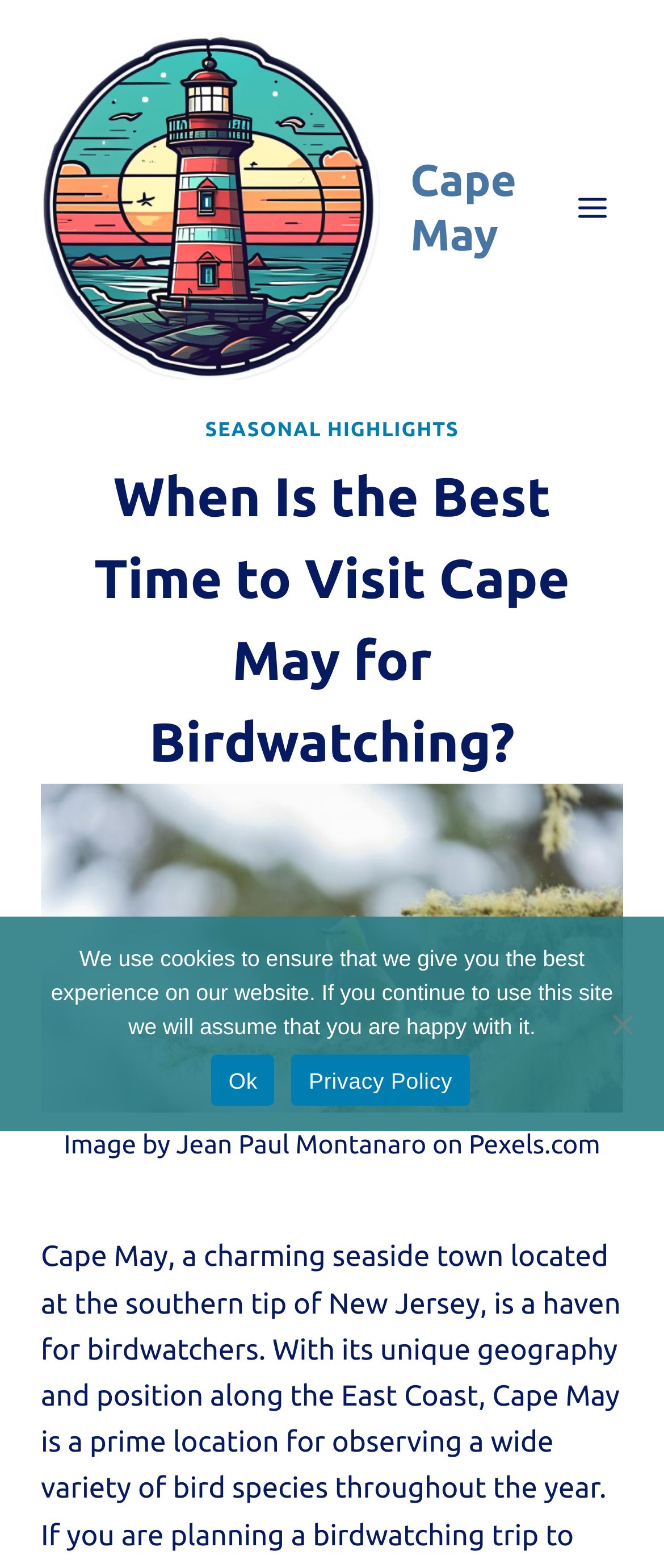Identify the text that serves as the heading for the webpage and generate it.

When Is the Best Time to Visit Cape May for Birdwatching?